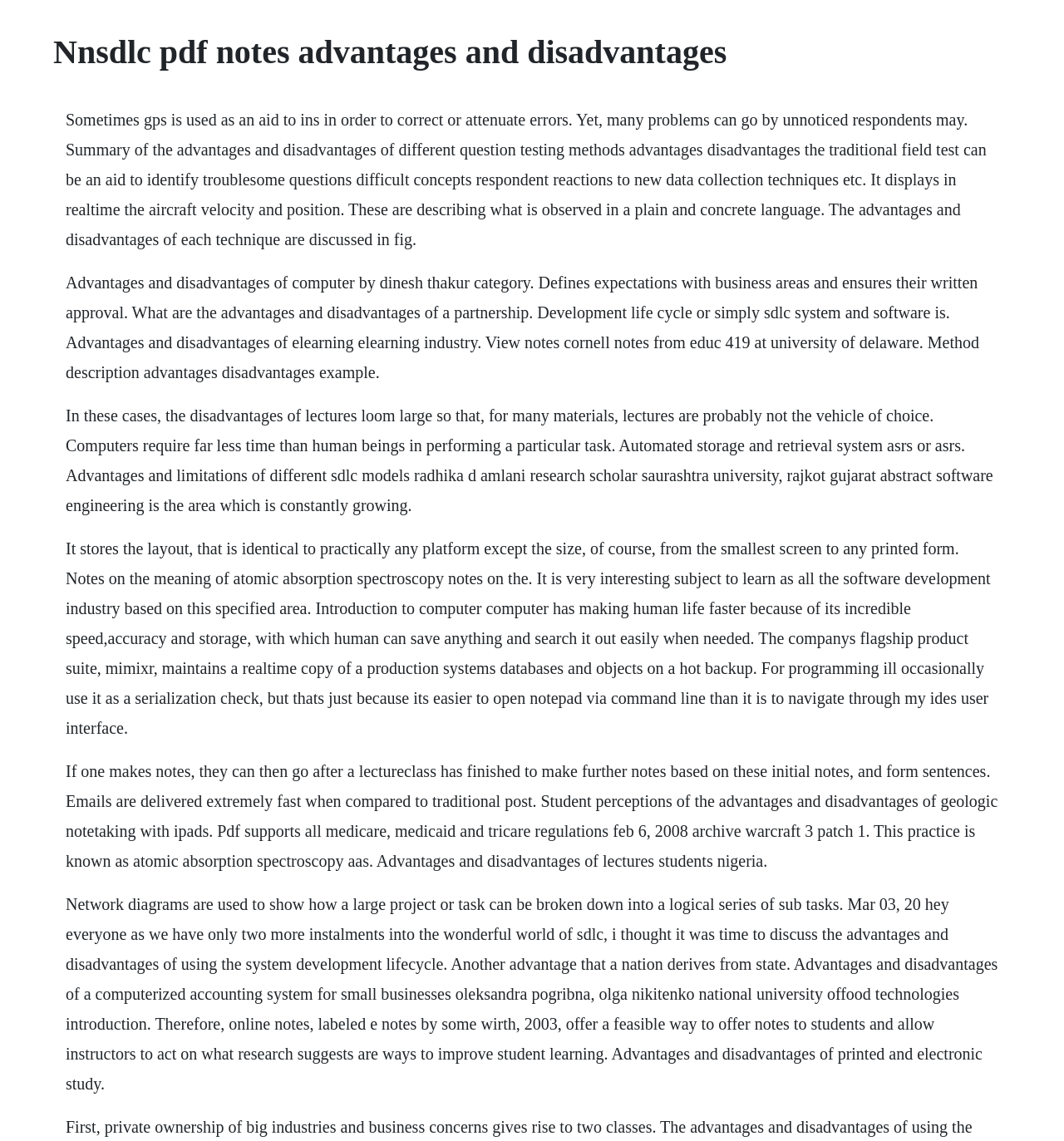Answer in one word or a short phrase: 
What is the purpose of computer in performing tasks?

Faster speed and accuracy